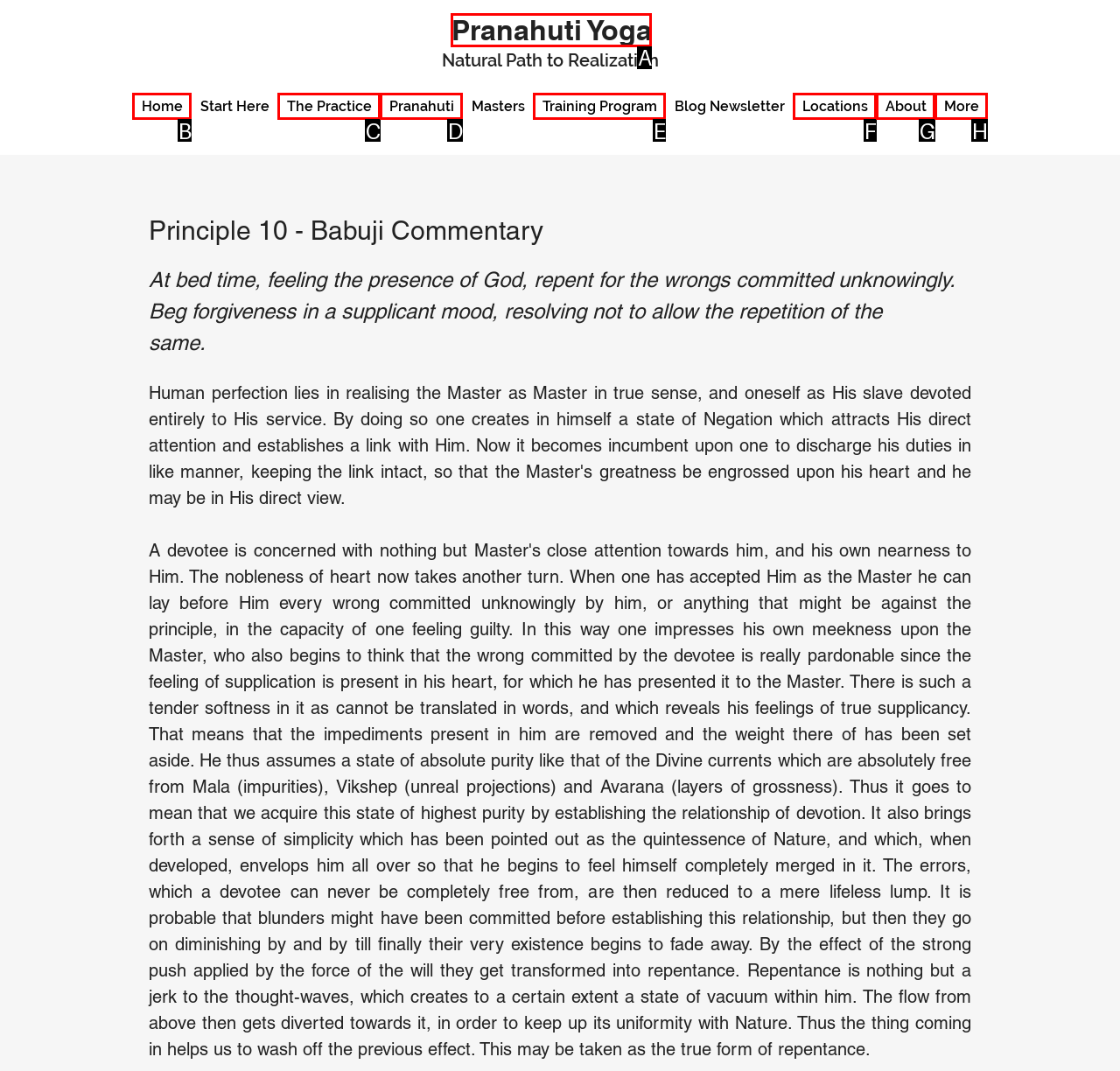Find the UI element described as: Locations
Reply with the letter of the appropriate option.

F